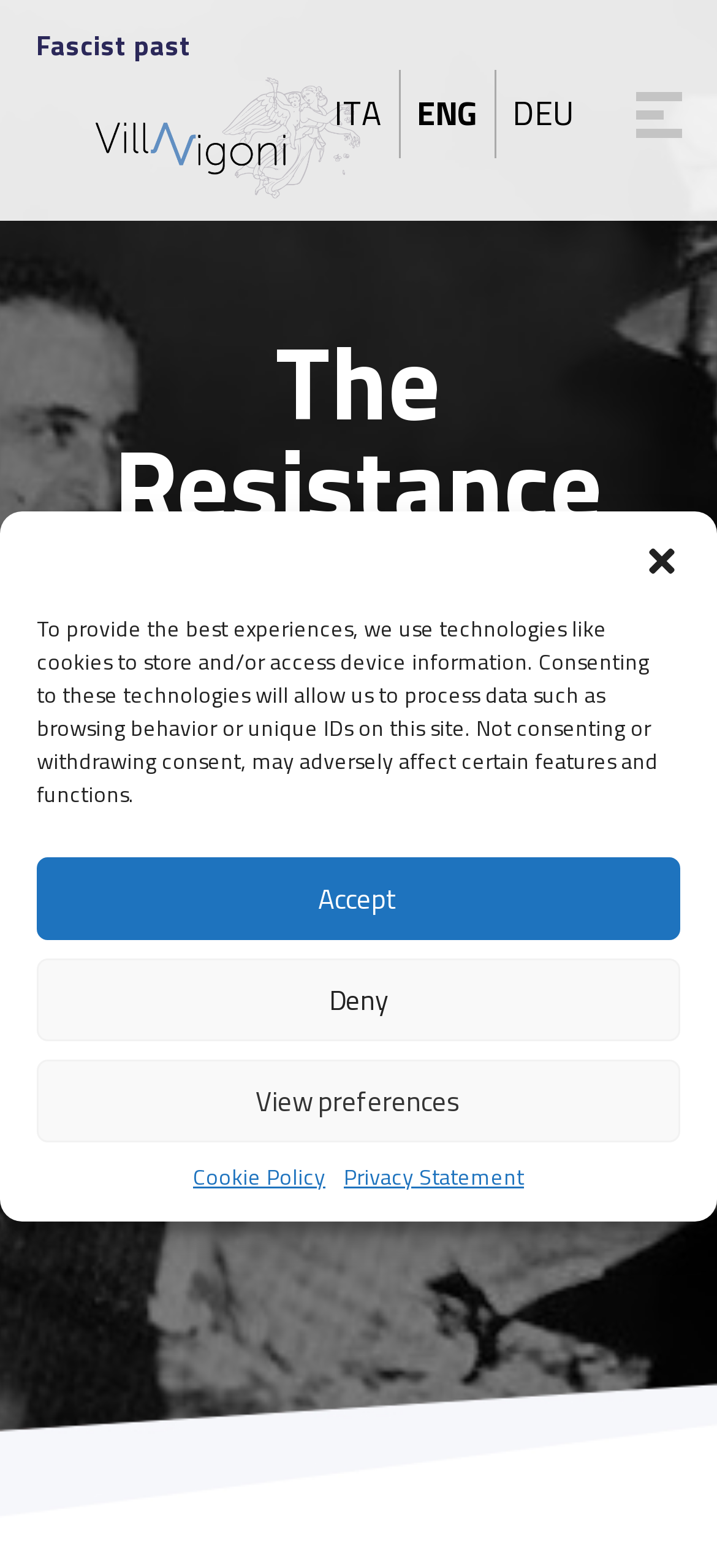Please identify the bounding box coordinates of the element I should click to complete this instruction: 'Click the 'Close dialogue' button'. The coordinates should be given as four float numbers between 0 and 1, like this: [left, top, right, bottom].

[0.897, 0.344, 0.949, 0.367]